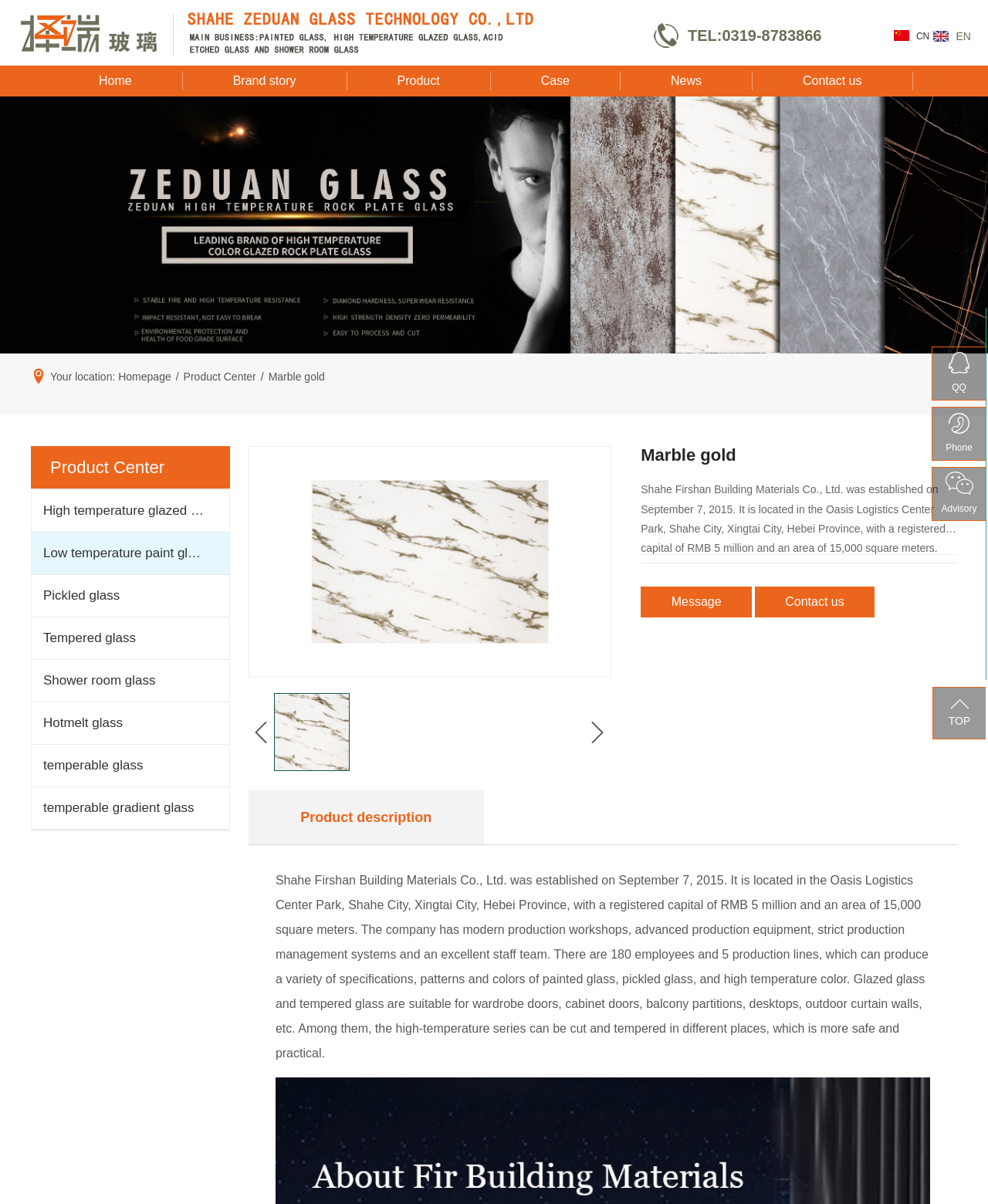How many instrumental pieces has the founder composed?
Can you offer a detailed and complete answer to this question?

The company's description mentions that the founder has written over 500 songs with lyrics and music, and has composed more than 6000 instrumental pieces over the past 20 years.